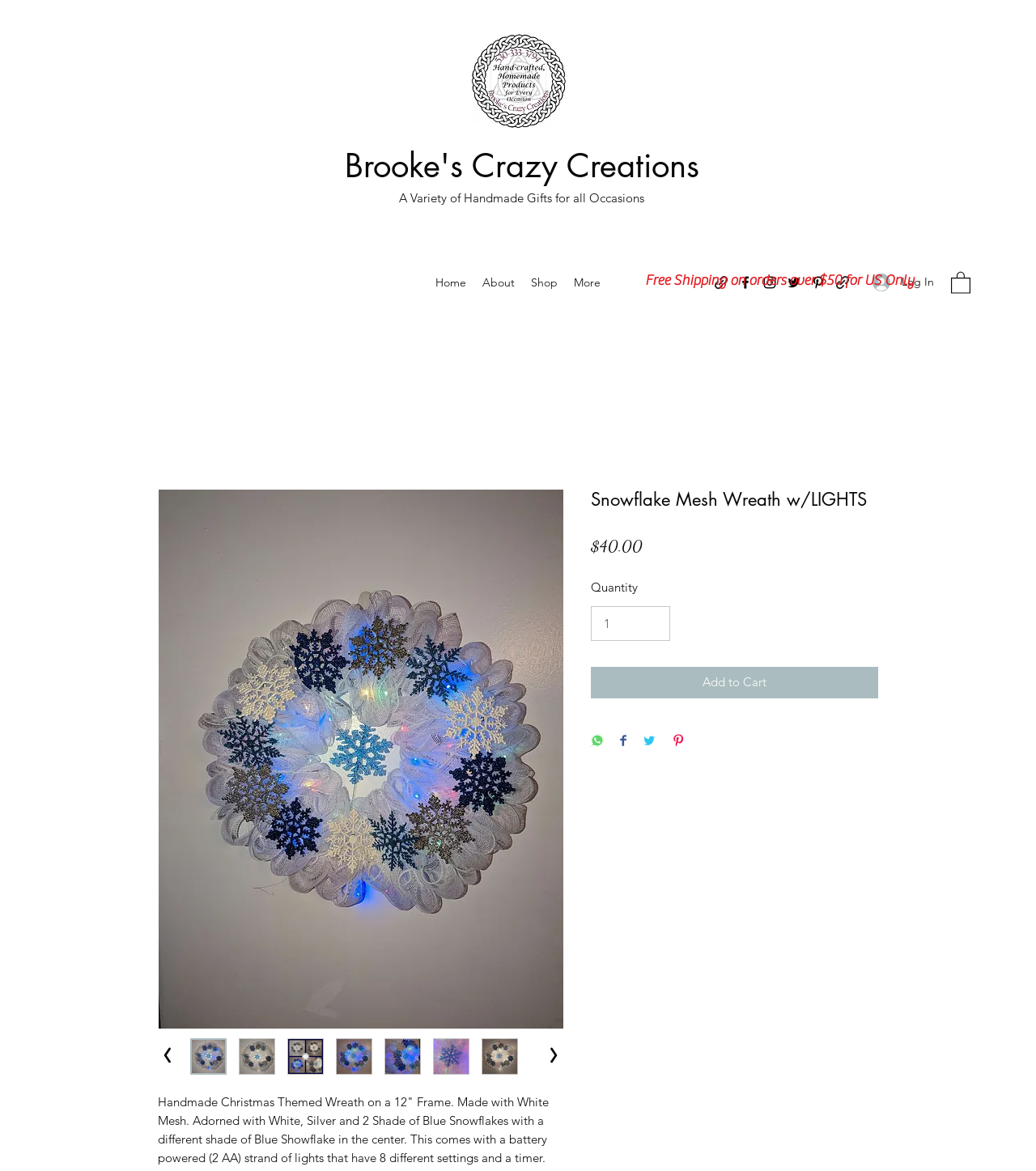Present a detailed account of what is displayed on the webpage.

This webpage is an e-commerce page for a handmade Christmas-themed wreath on a 12" frame, made with white mesh and adorned with white, silver, and two shades of blue snowflakes. 

At the top left corner, there is a logo image of "Every Occasion" and a link to "Brooke's Crazy Creations". Below the logo, there is a static text "A Variety of Handmade Gifts for all Occasions". 

To the right of the logo, there is a navigation menu with links to "Home", "About", "Shop", and "More". 

Below the navigation menu, there is a social bar with links to Facebook, Instagram, Twitter, and Pinterest, each accompanied by an icon image. 

On the top right corner, there is a "Log In" button and a button with an image. 

The main content of the page is a product description section. It starts with a heading "Free Shipping on orders over $50 for US Only". Below the heading, there is a large image of the Snowflake Mesh Wreath w/LIGHTS. 

To the right of the image, there are six thumbnail buttons of the same wreath, each with an image. Below the thumbnails, there is a heading "Snowflake Mesh Wreath w/LIGHTS" and a static text "$40.00" indicating the price. 

There are also labels and input fields for "Quantity" and an "Add to Cart" button. Additionally, there are buttons to share the product on WhatsApp, Facebook, Twitter, and Pinterest, each accompanied by an icon image.